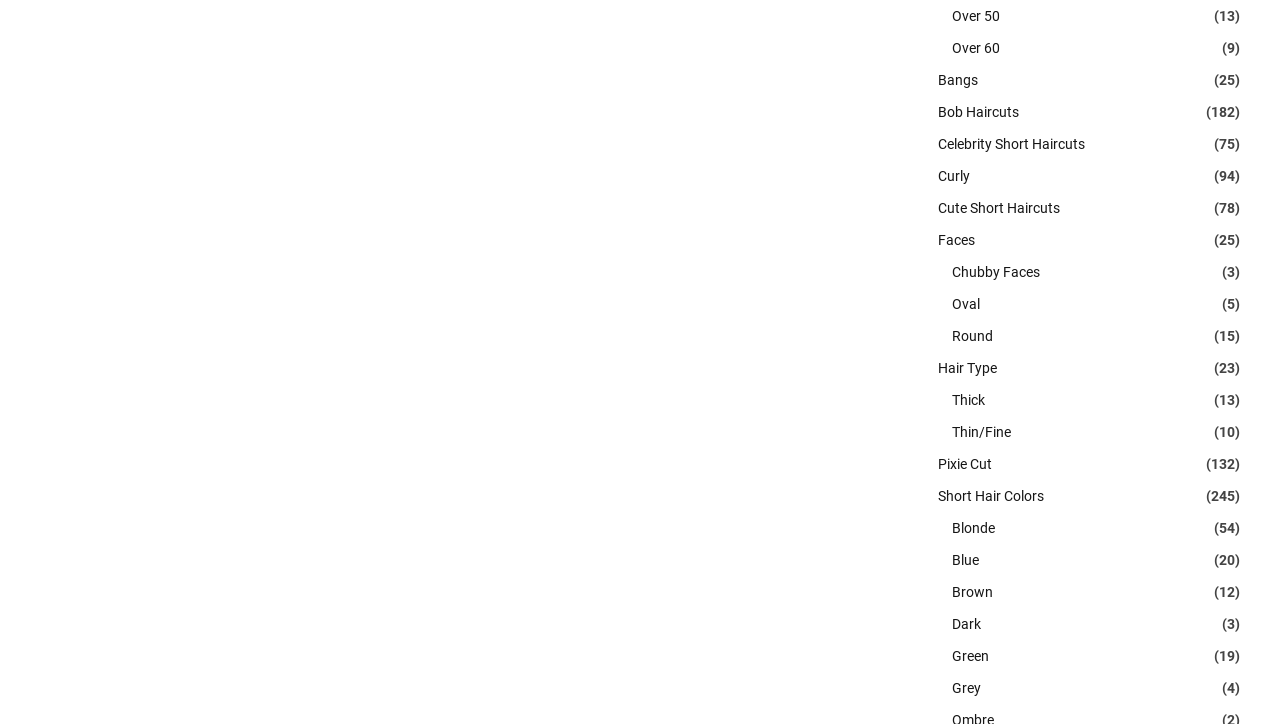Please determine the bounding box coordinates of the element's region to click in order to carry out the following instruction: "Check out 'Oval' faces". The coordinates should be four float numbers between 0 and 1, i.e., [left, top, right, bottom].

[0.743, 0.406, 0.765, 0.435]